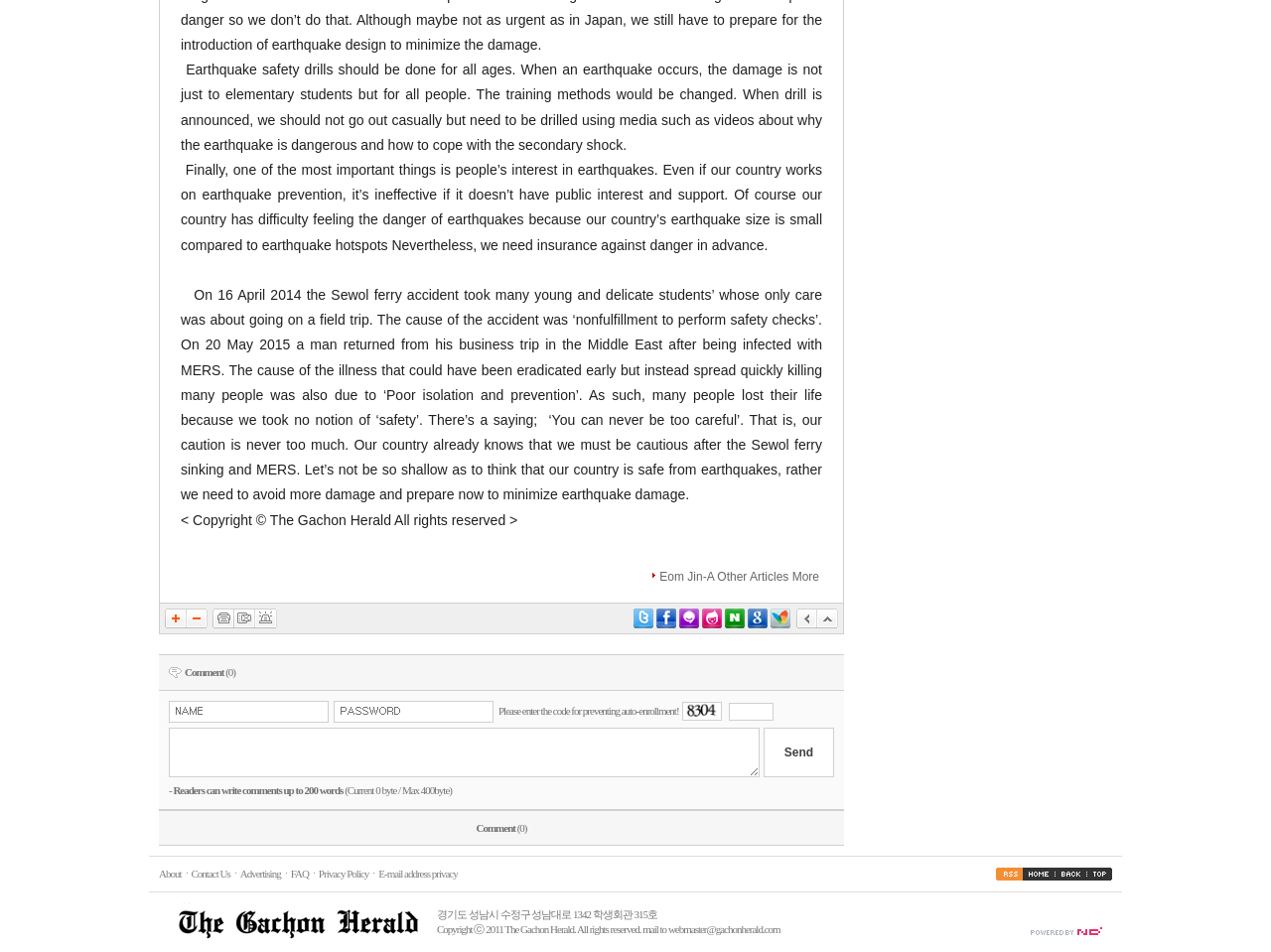Pinpoint the bounding box coordinates of the area that must be clicked to complete this instruction: "Enter a comment".

[0.133, 0.736, 0.259, 0.759]